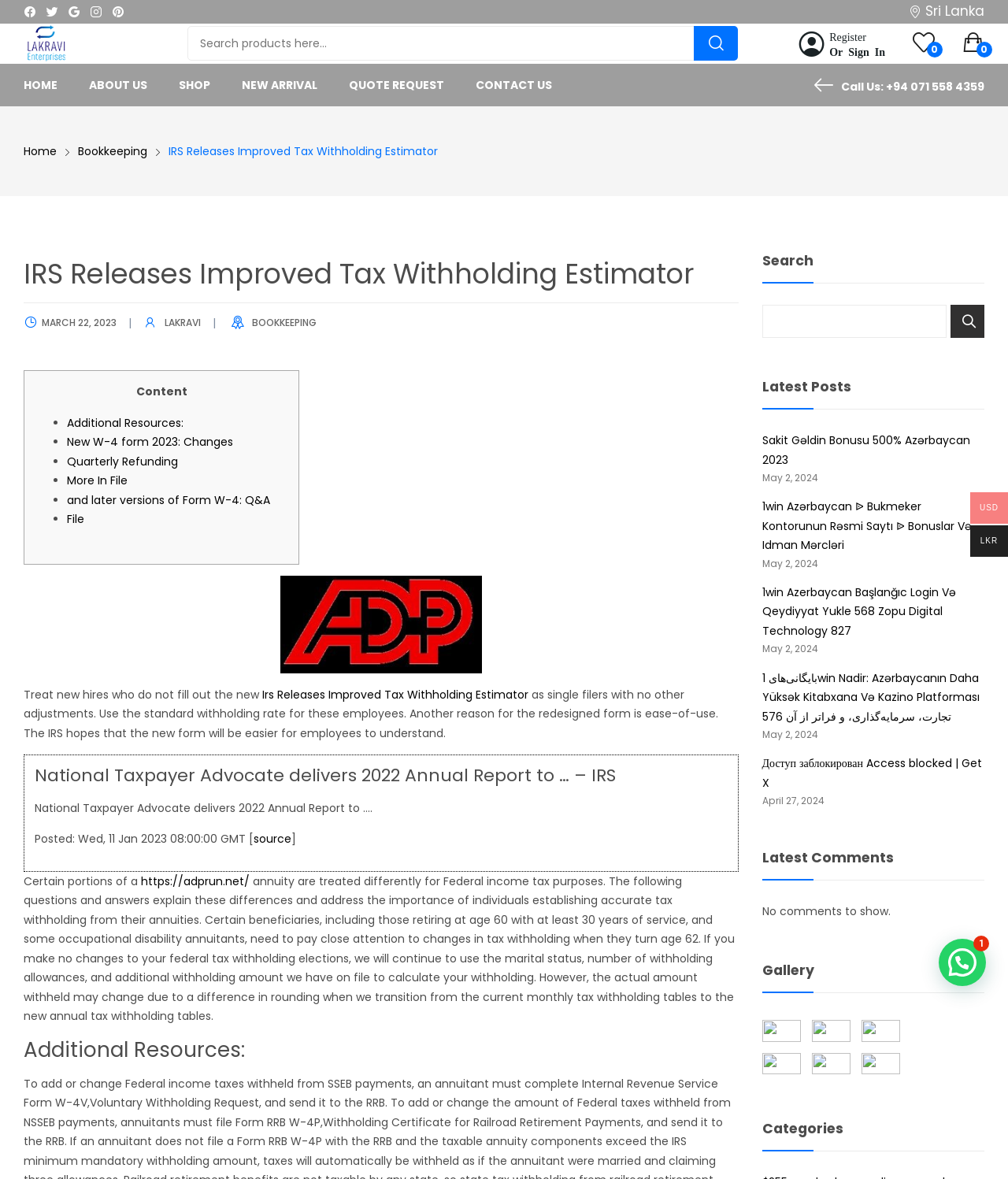Show the bounding box coordinates of the element that should be clicked to complete the task: "Read IRS Releases Improved Tax Withholding Estimator".

[0.167, 0.121, 0.434, 0.135]